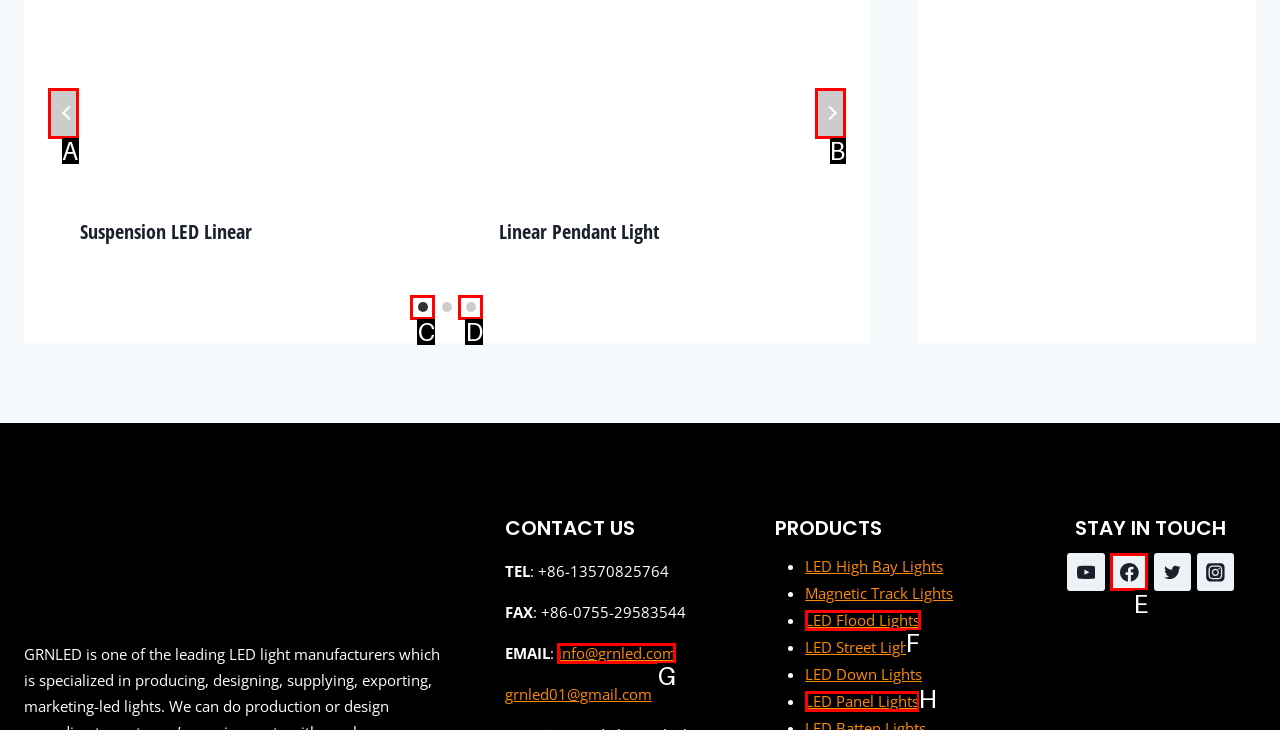Tell me which one HTML element best matches the description: info@grnled.com Answer with the option's letter from the given choices directly.

G